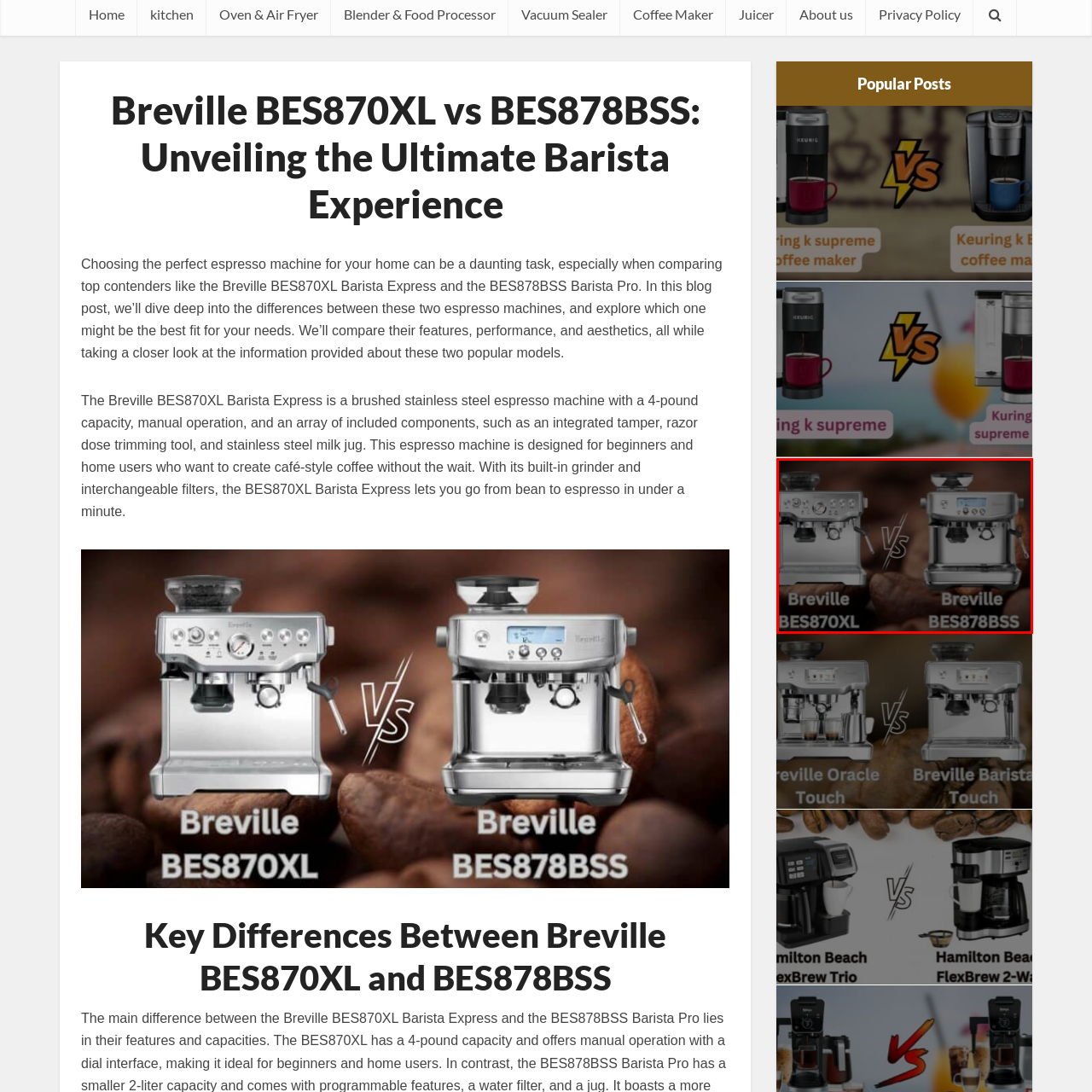Examine the segment of the image contained within the black box and respond comprehensively to the following question, based on the visual content: 
How many espresso machines are compared in the image?

The image features a side-by-side comparison of two popular espresso machines from Breville: the BES870XL Barista Express and the BES878BSS Barista Pro. This comparison highlights the different designs and features of each model.